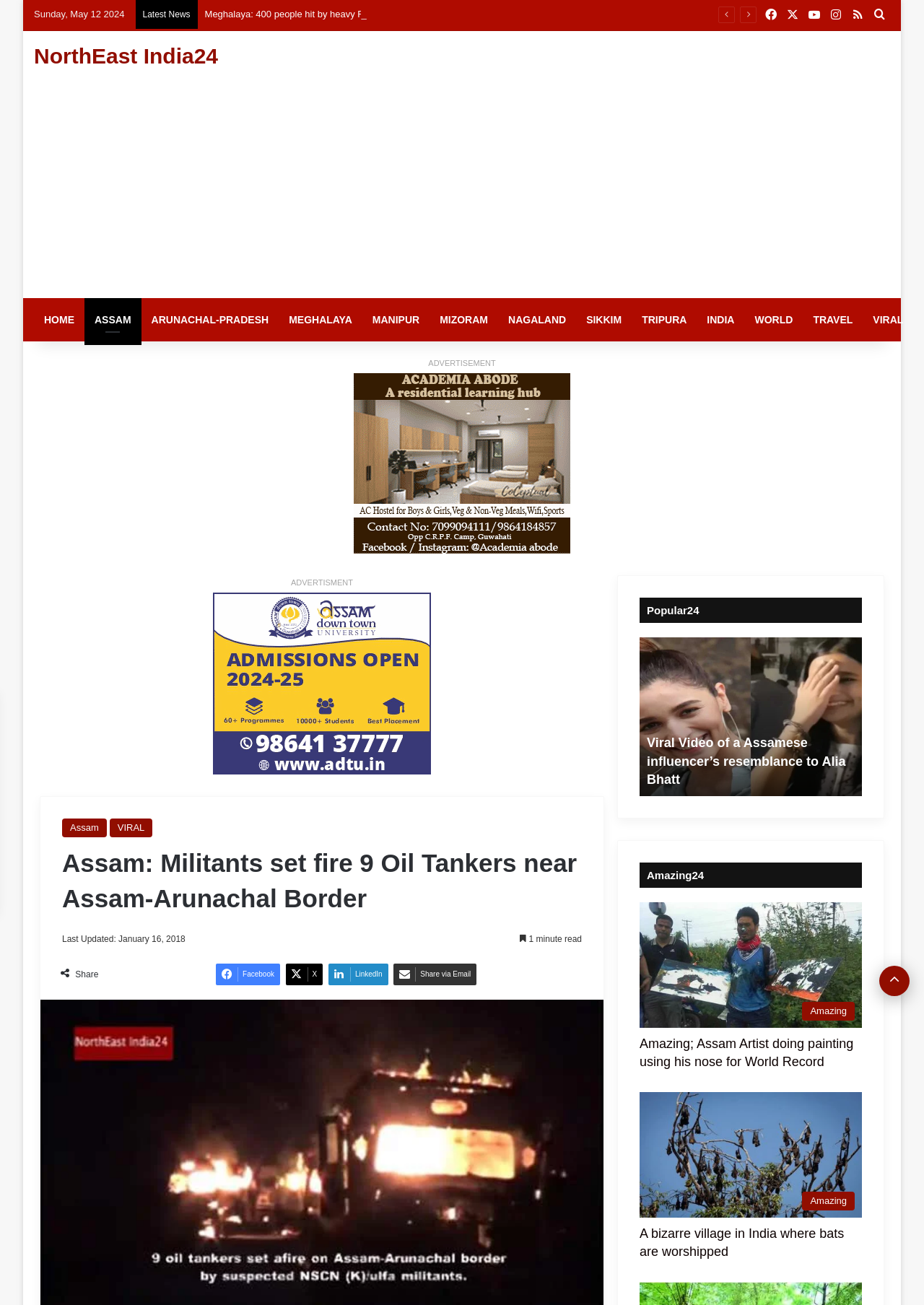Please locate the bounding box coordinates of the element that needs to be clicked to achieve the following instruction: "Click on the 'HOME' link". The coordinates should be four float numbers between 0 and 1, i.e., [left, top, right, bottom].

[0.037, 0.228, 0.091, 0.262]